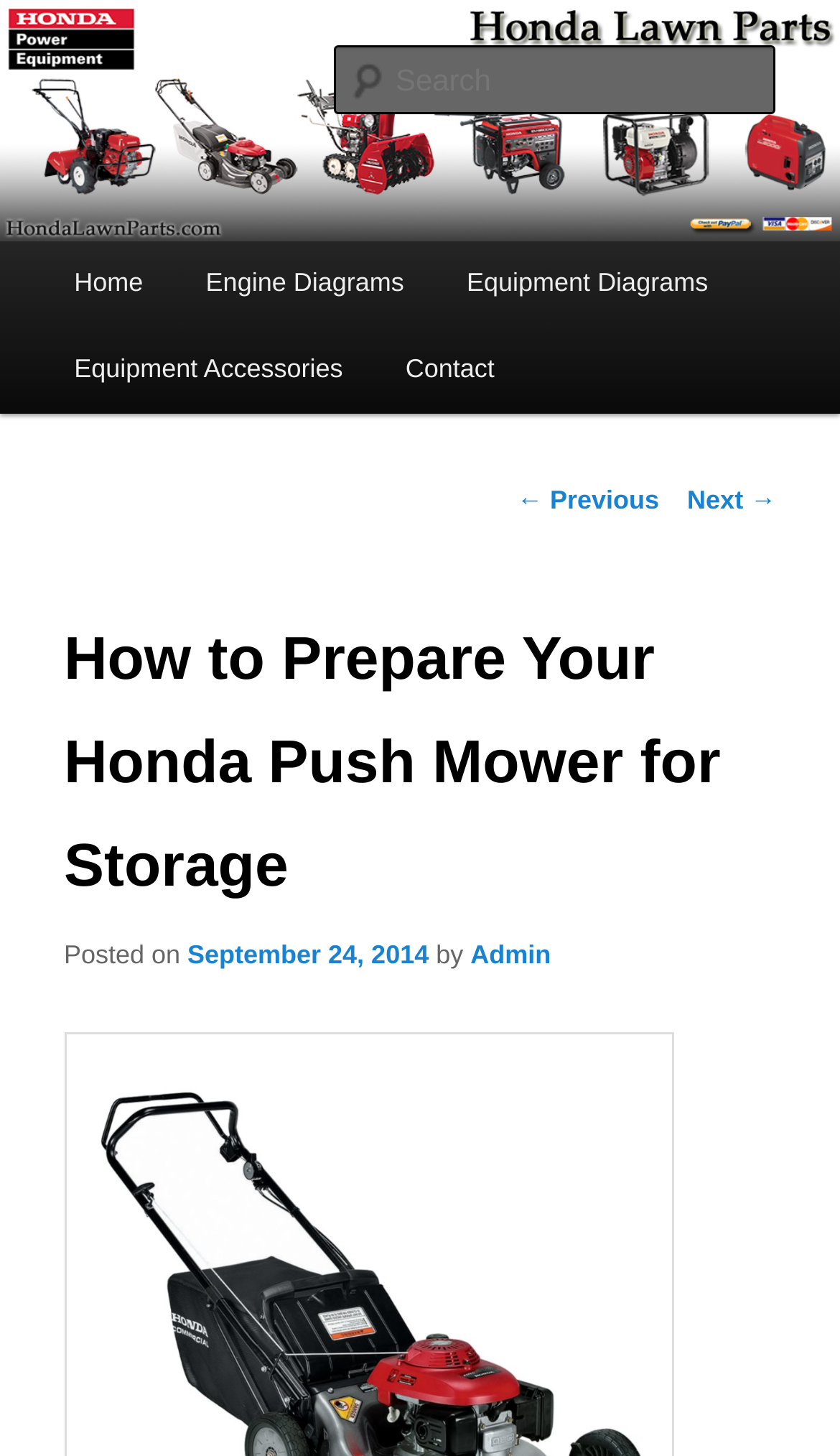Please identify the bounding box coordinates for the region that you need to click to follow this instruction: "view August 2021".

None